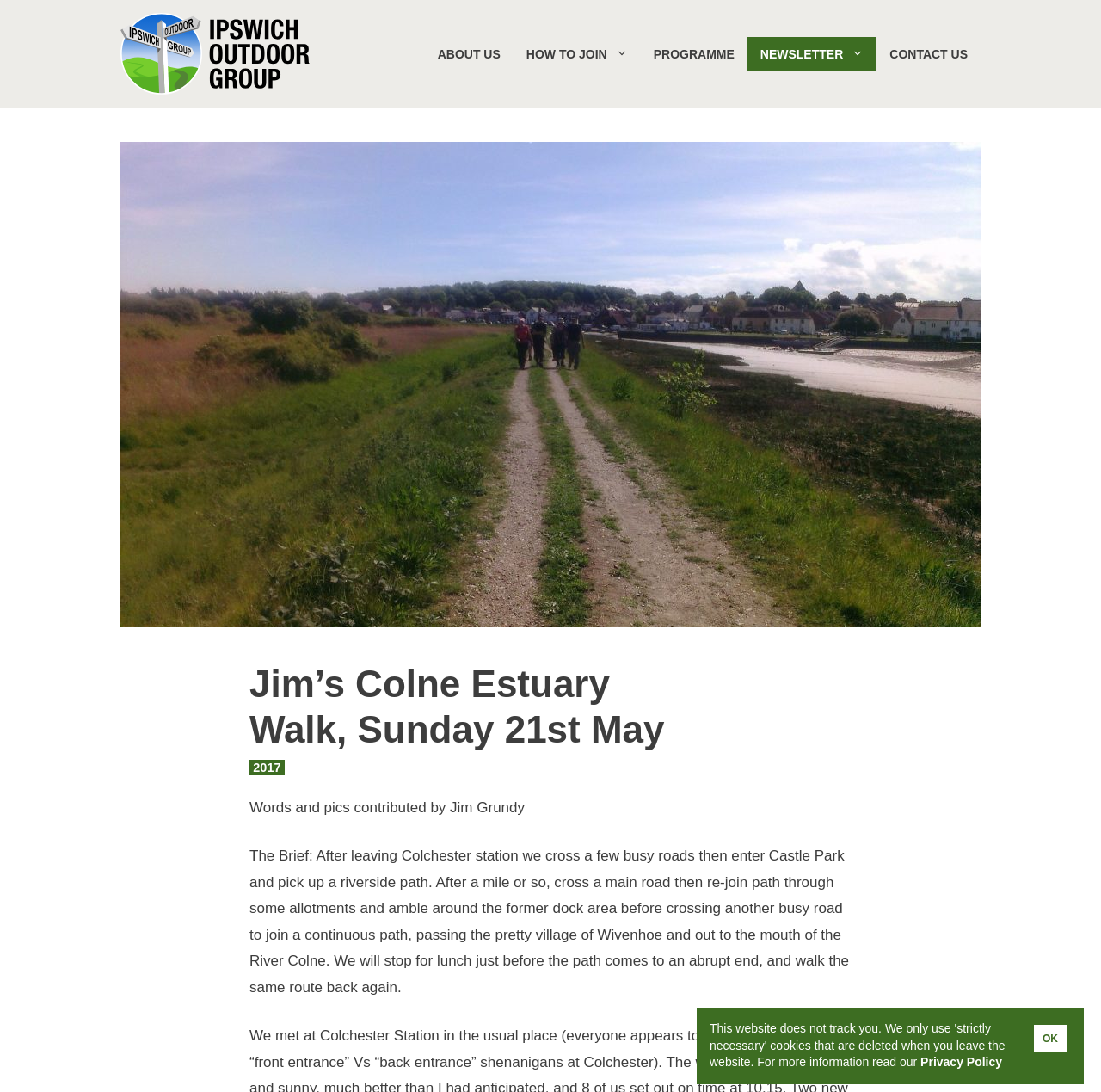Who contributed the words and pics?
Please answer using one word or phrase, based on the screenshot.

Jim Grundy